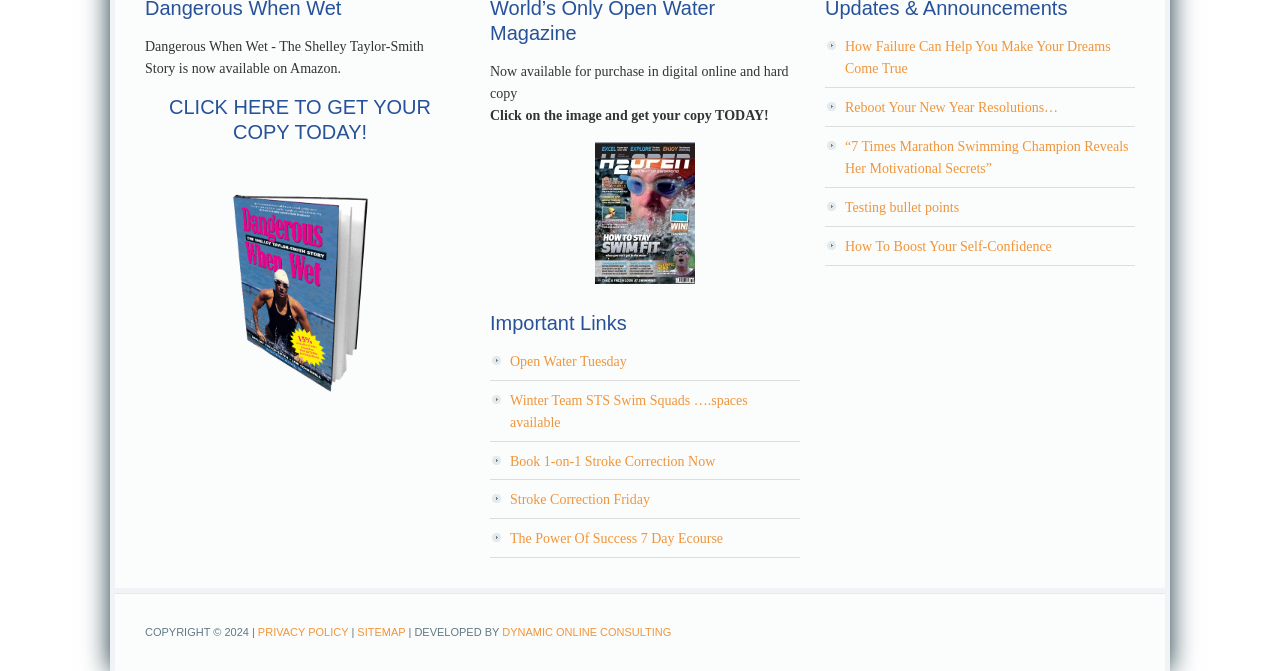Please find the bounding box coordinates (top-left x, top-left y, bottom-right x, bottom-right y) in the screenshot for the UI element described as follows: Testing bullet points

[0.66, 0.298, 0.749, 0.32]